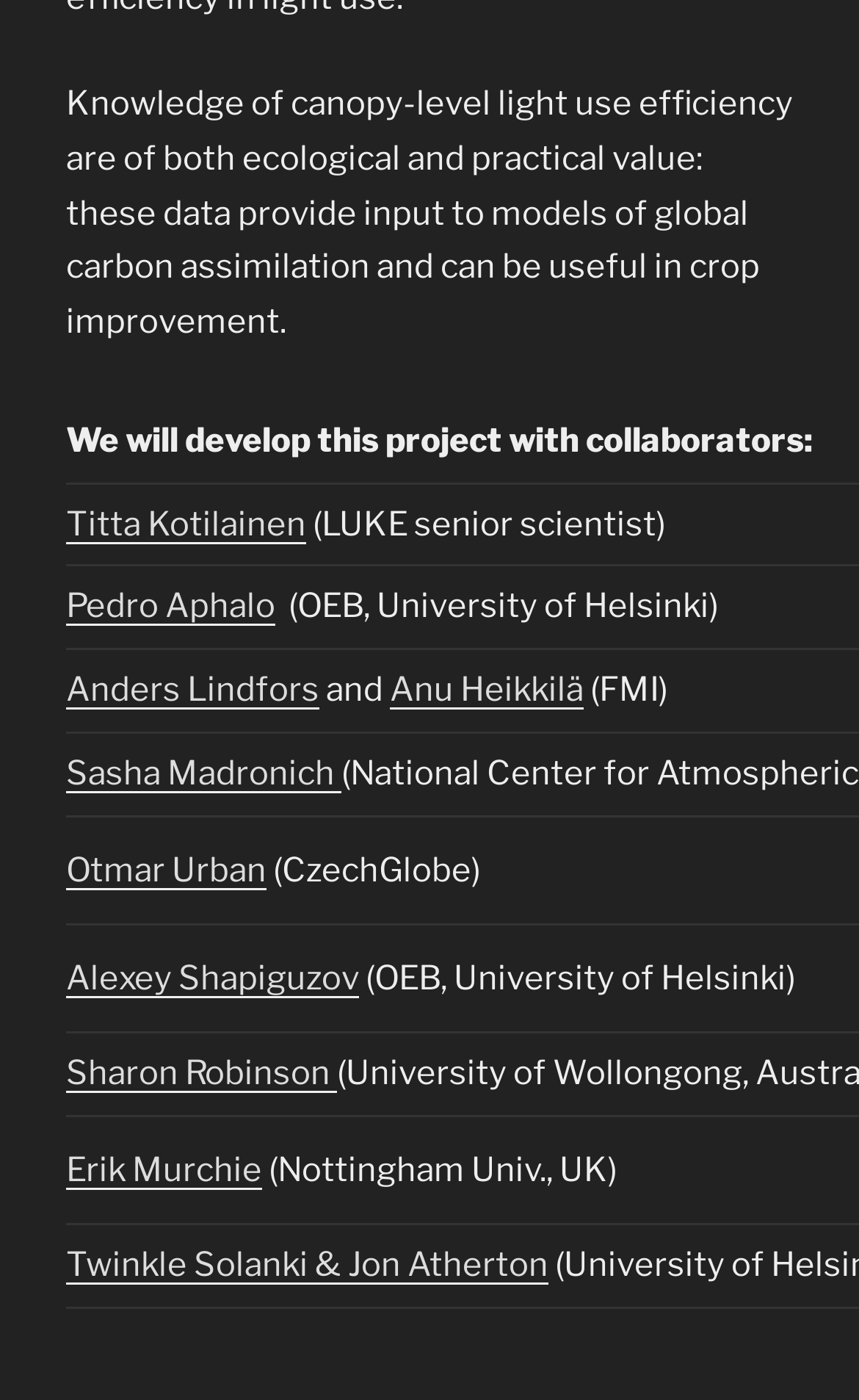Find the bounding box coordinates for the UI element that matches this description: "Twinkle Solanki".

[0.077, 0.889, 0.367, 0.918]